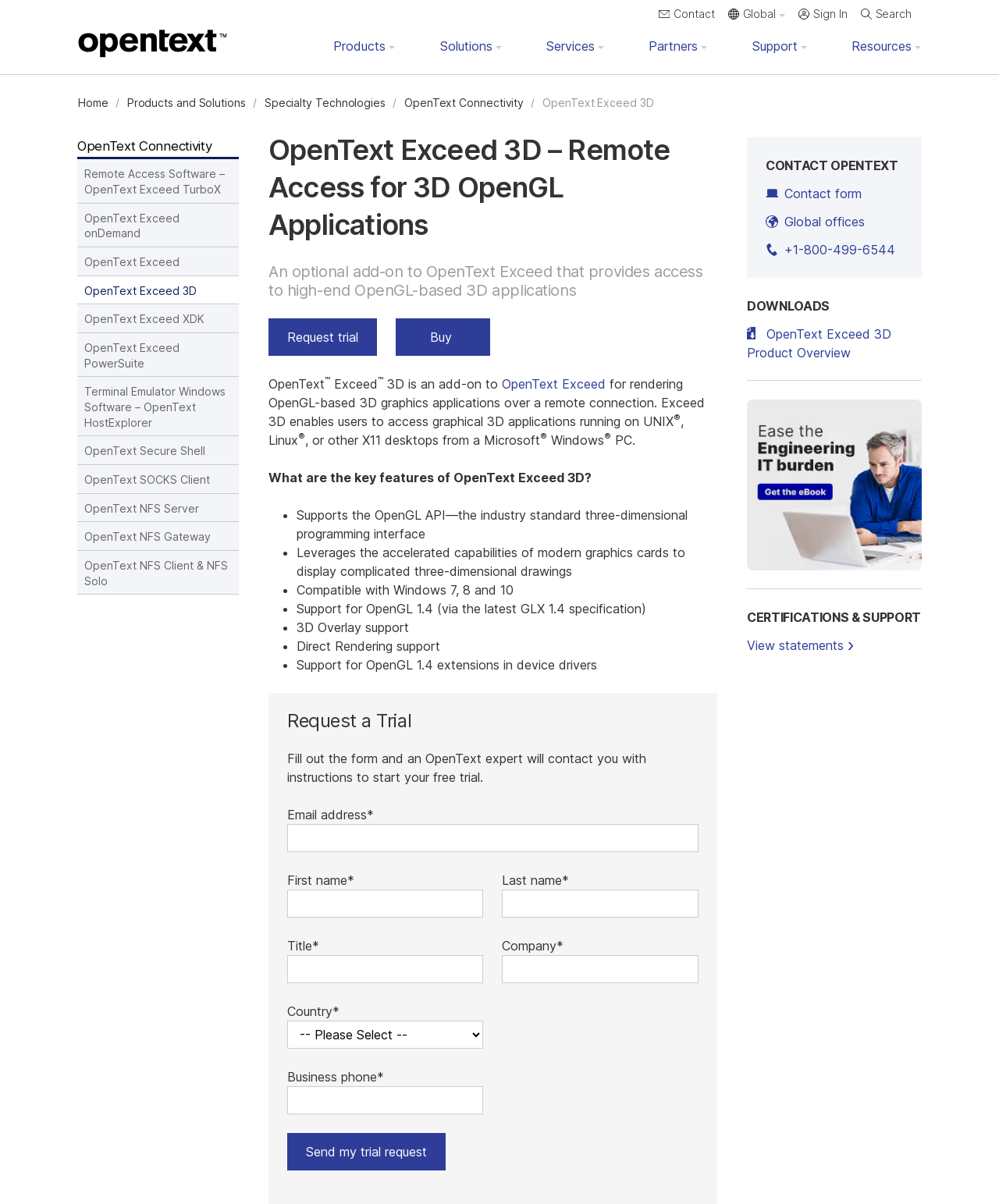What is OpenText Exceed 3D?
Answer with a single word or phrase, using the screenshot for reference.

An add-on for rendering OpenGL-based 3D graphics applications